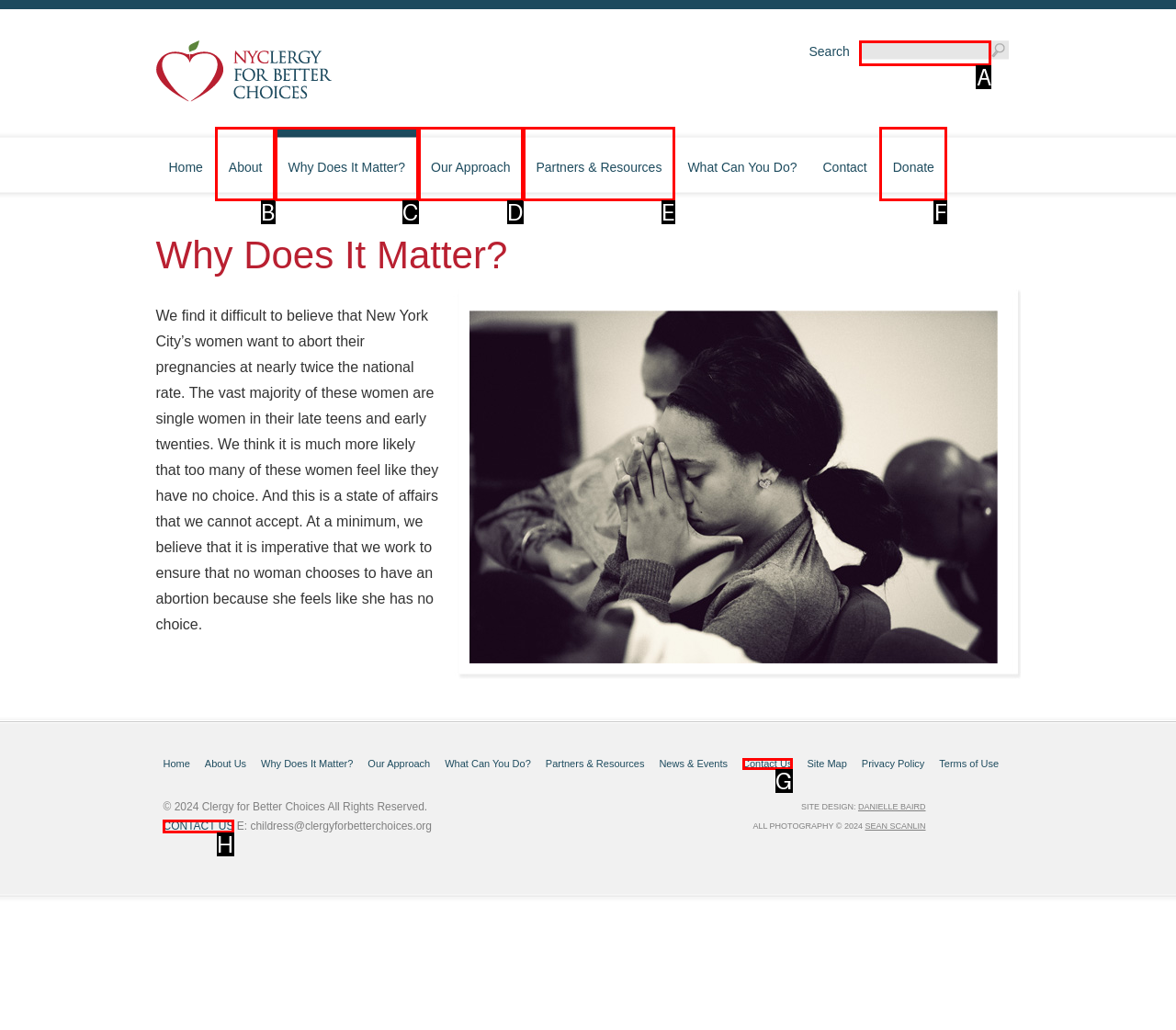Select the letter that aligns with the description: Home. Answer with the letter of the selected option directly.

None